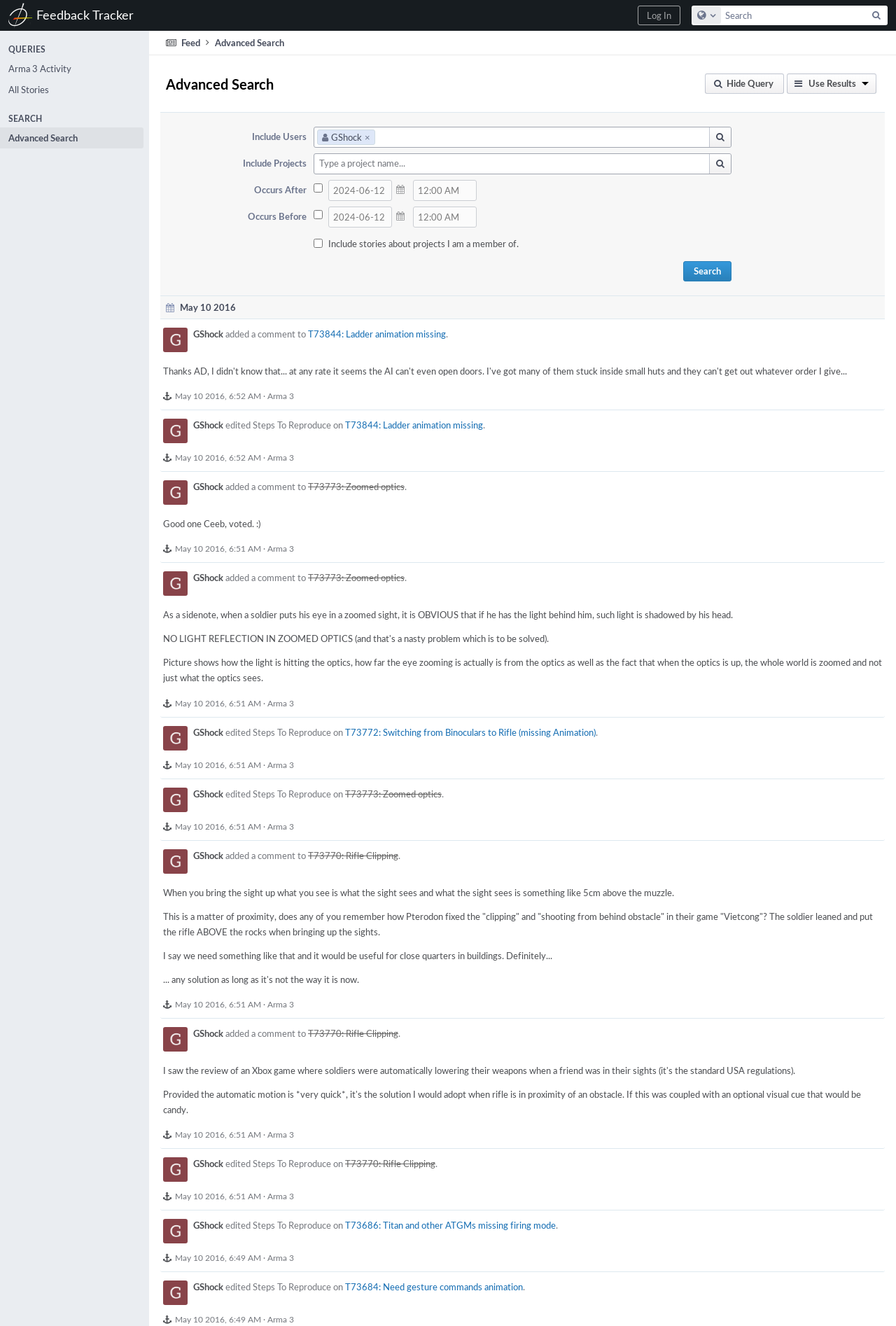Please determine the bounding box coordinates for the element with the description: "T73770: Rifle Clipping".

[0.344, 0.64, 0.445, 0.65]